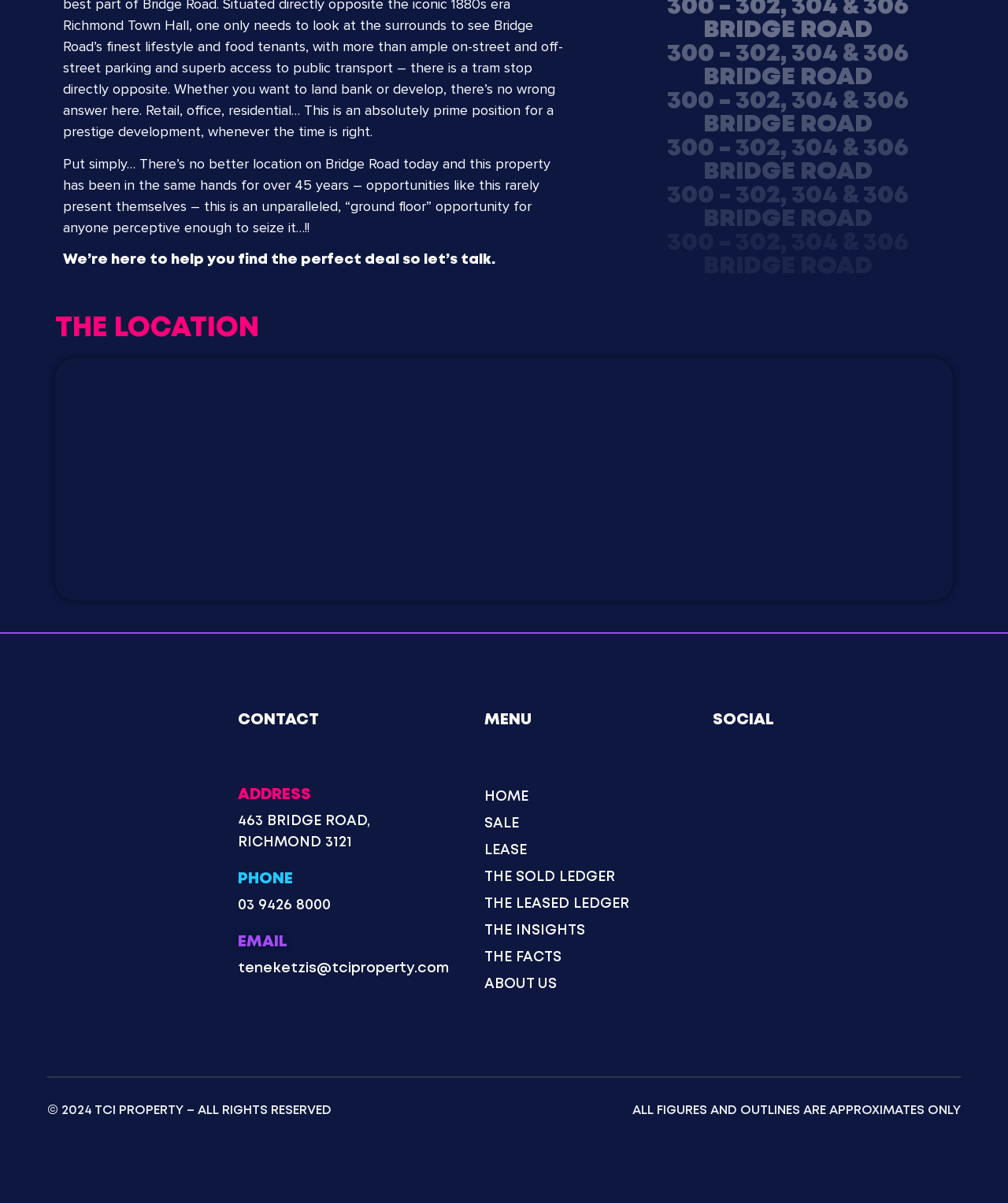Locate the coordinates of the bounding box for the clickable region that fulfills this instruction: "Click the 'PHONE' link".

[0.236, 0.725, 0.291, 0.737]